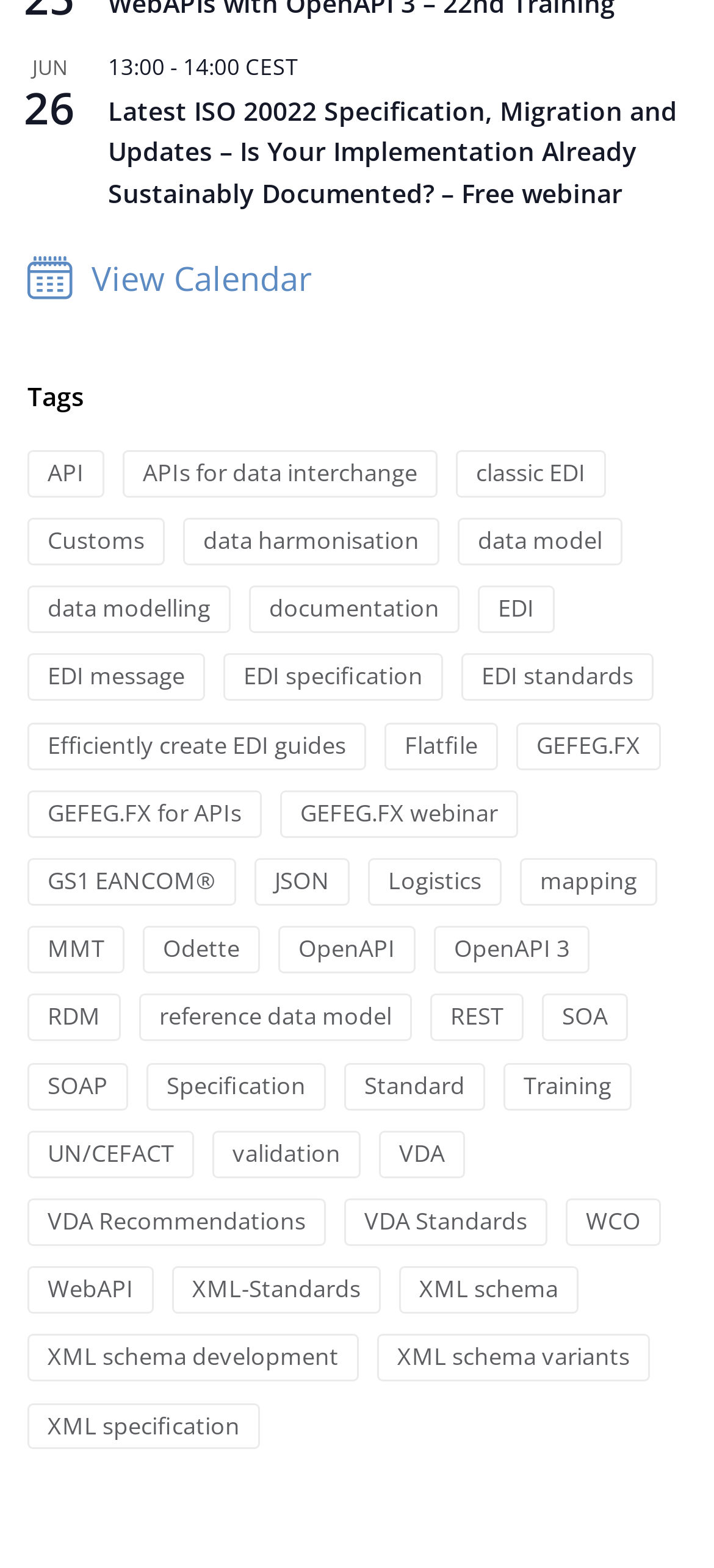Show the bounding box coordinates of the element that should be clicked to complete the task: "Check the Training section".

[0.705, 0.677, 0.885, 0.708]